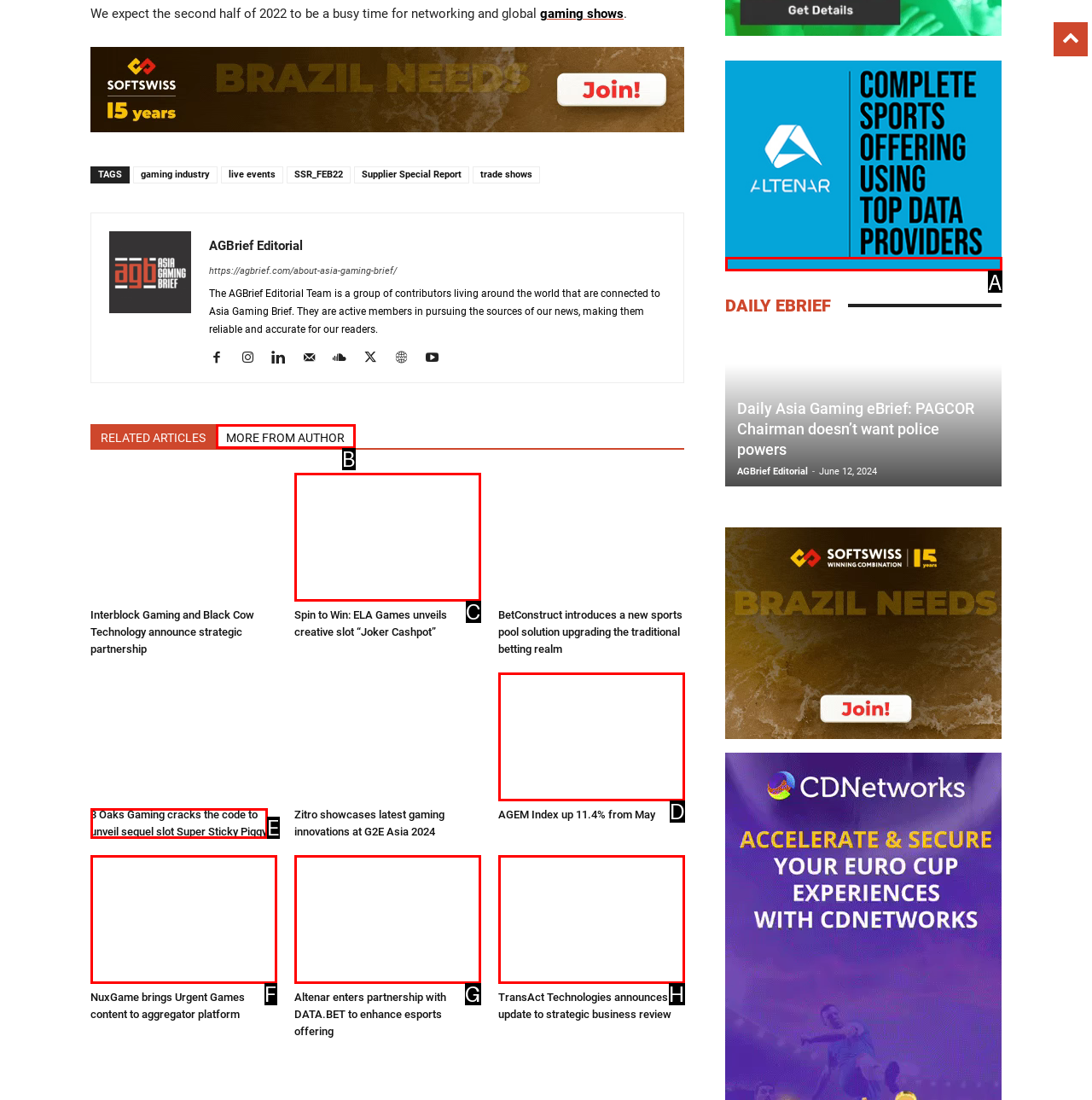Identify which HTML element matches the description: MORE FROM AUTHOR
Provide your answer in the form of the letter of the correct option from the listed choices.

B